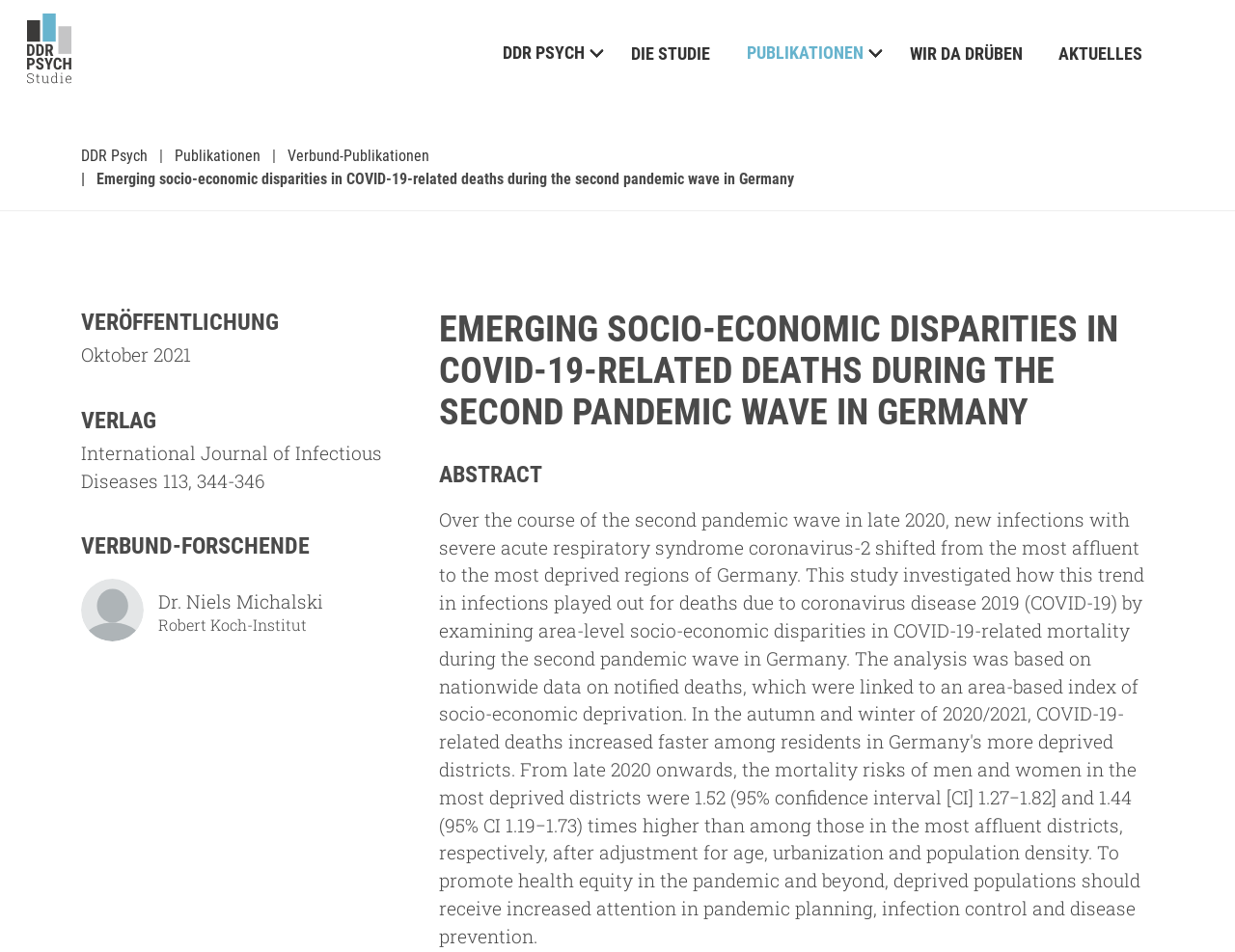How many links are in the main navigation?
Please give a detailed and elaborate answer to the question based on the image.

I counted the number of links in the main navigation section, which are 'DDR PSYCH', 'DIE STUDIE', 'PUBLIKATIONEN', 'WIR DA DRÜBEN', and 'AKTUELLES'.